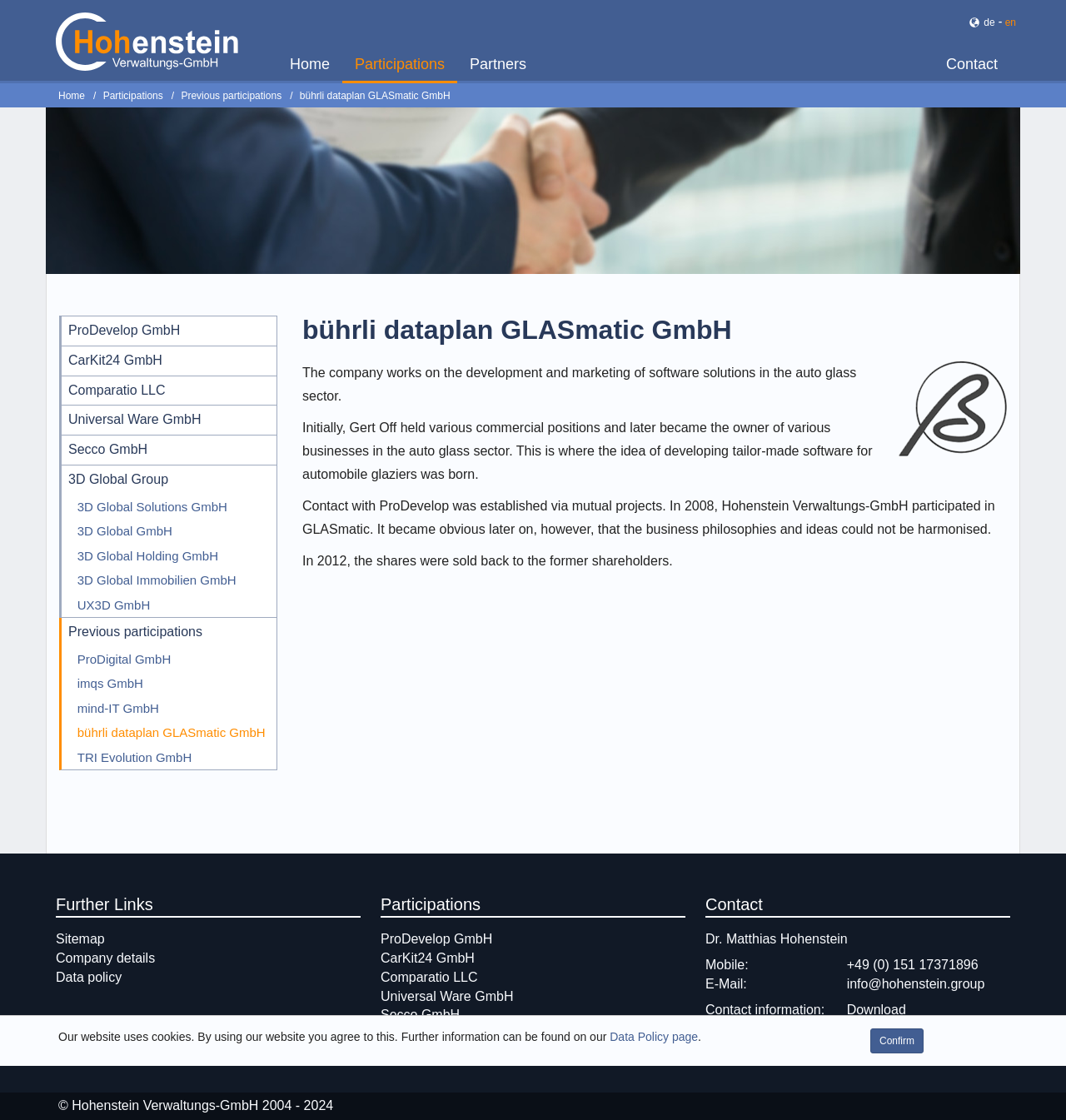Locate the bounding box coordinates of the element that should be clicked to fulfill the instruction: "View Participations".

[0.321, 0.042, 0.429, 0.072]